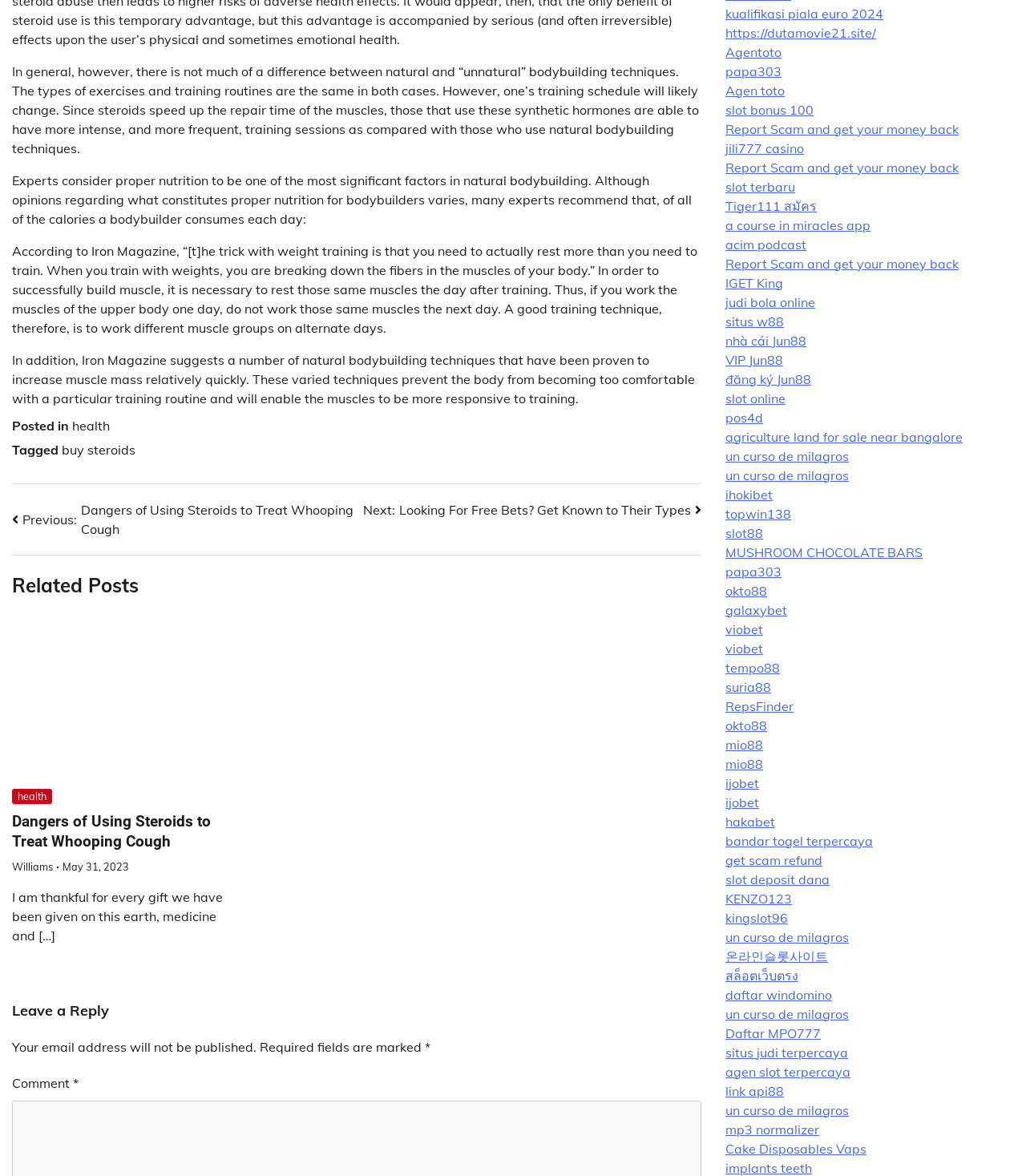Can you specify the bounding box coordinates for the region that should be clicked to fulfill this instruction: "Click on the 'Next: Looking For Free Bets? Get Known to Their Types' link".

[0.354, 0.425, 0.684, 0.441]